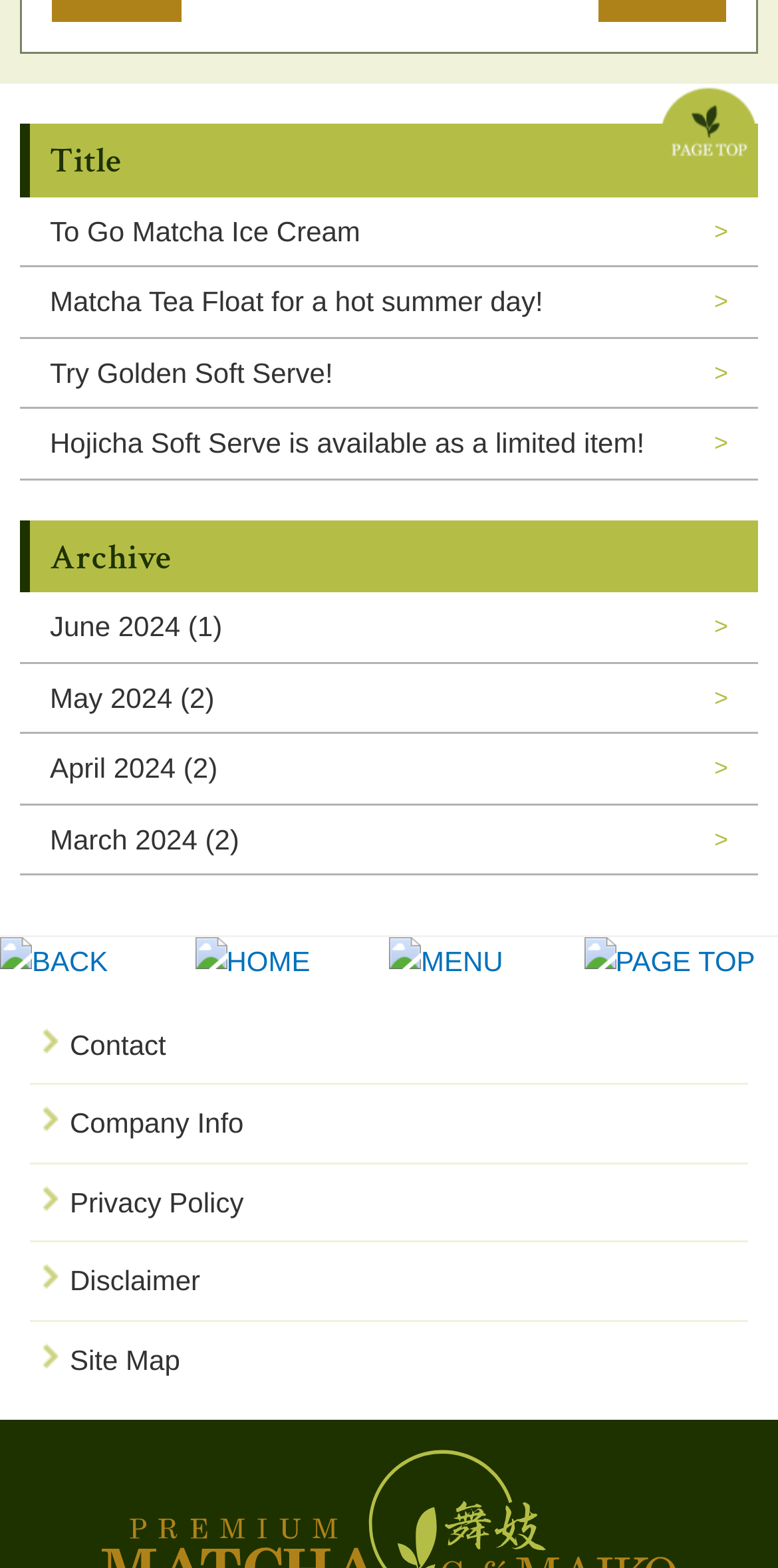Please give the bounding box coordinates of the area that should be clicked to fulfill the following instruction: "View Company Info". The coordinates should be in the format of four float numbers from 0 to 1, i.e., [left, top, right, bottom].

[0.038, 0.692, 0.962, 0.741]